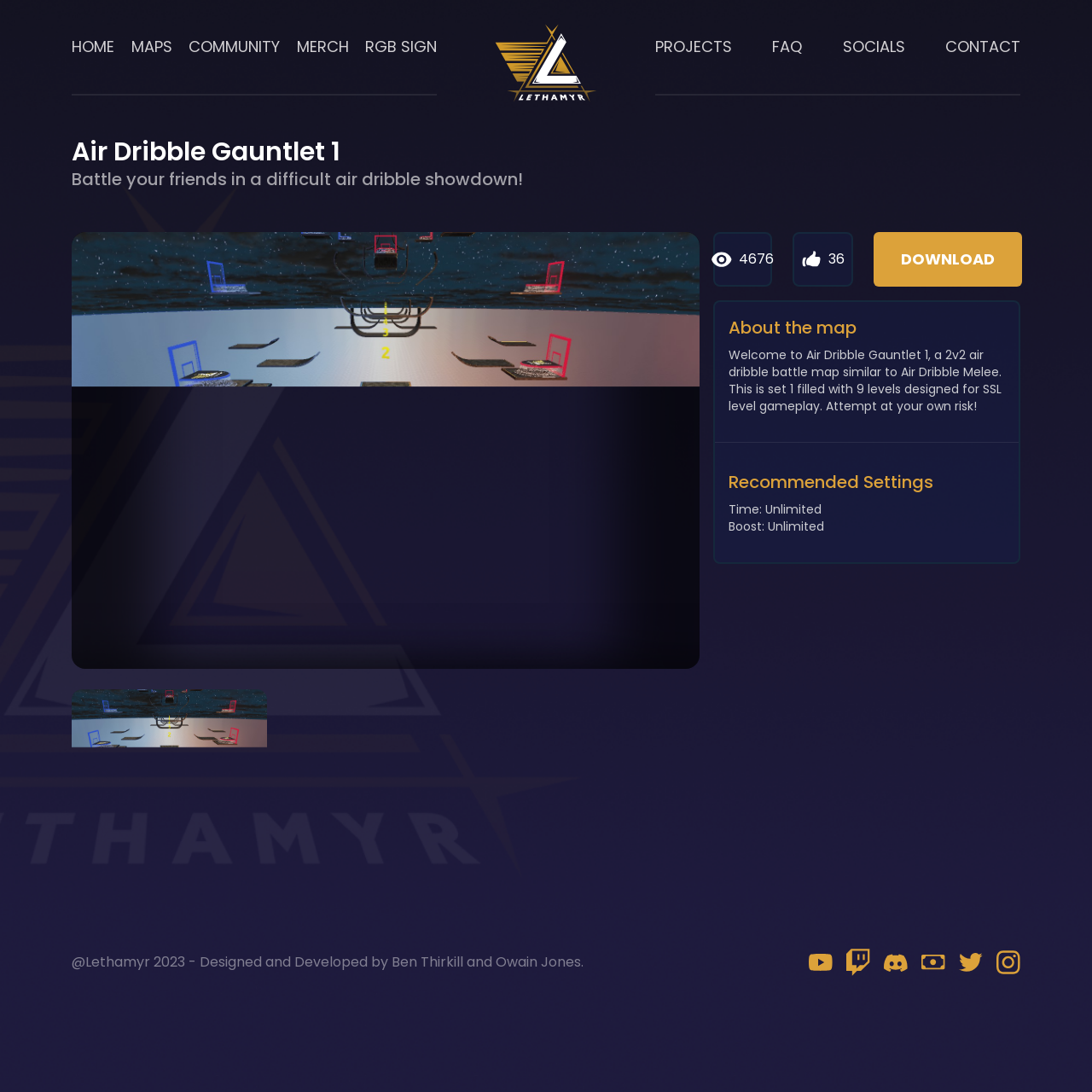Find the bounding box coordinates for the HTML element specified by: "Owain Jones".

[0.454, 0.872, 0.532, 0.89]